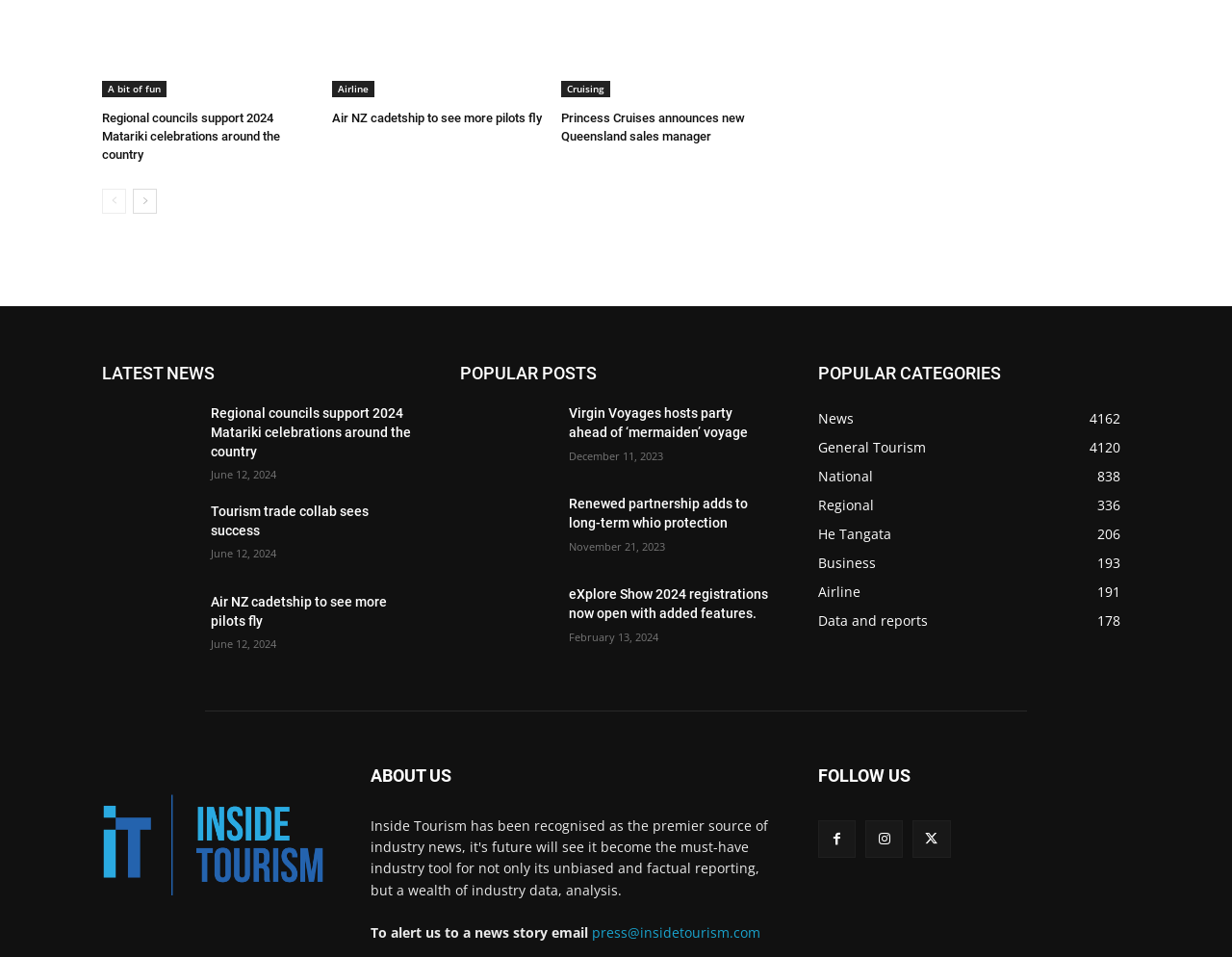What is the date of the third popular post?
By examining the image, provide a one-word or phrase answer.

February 13, 2024